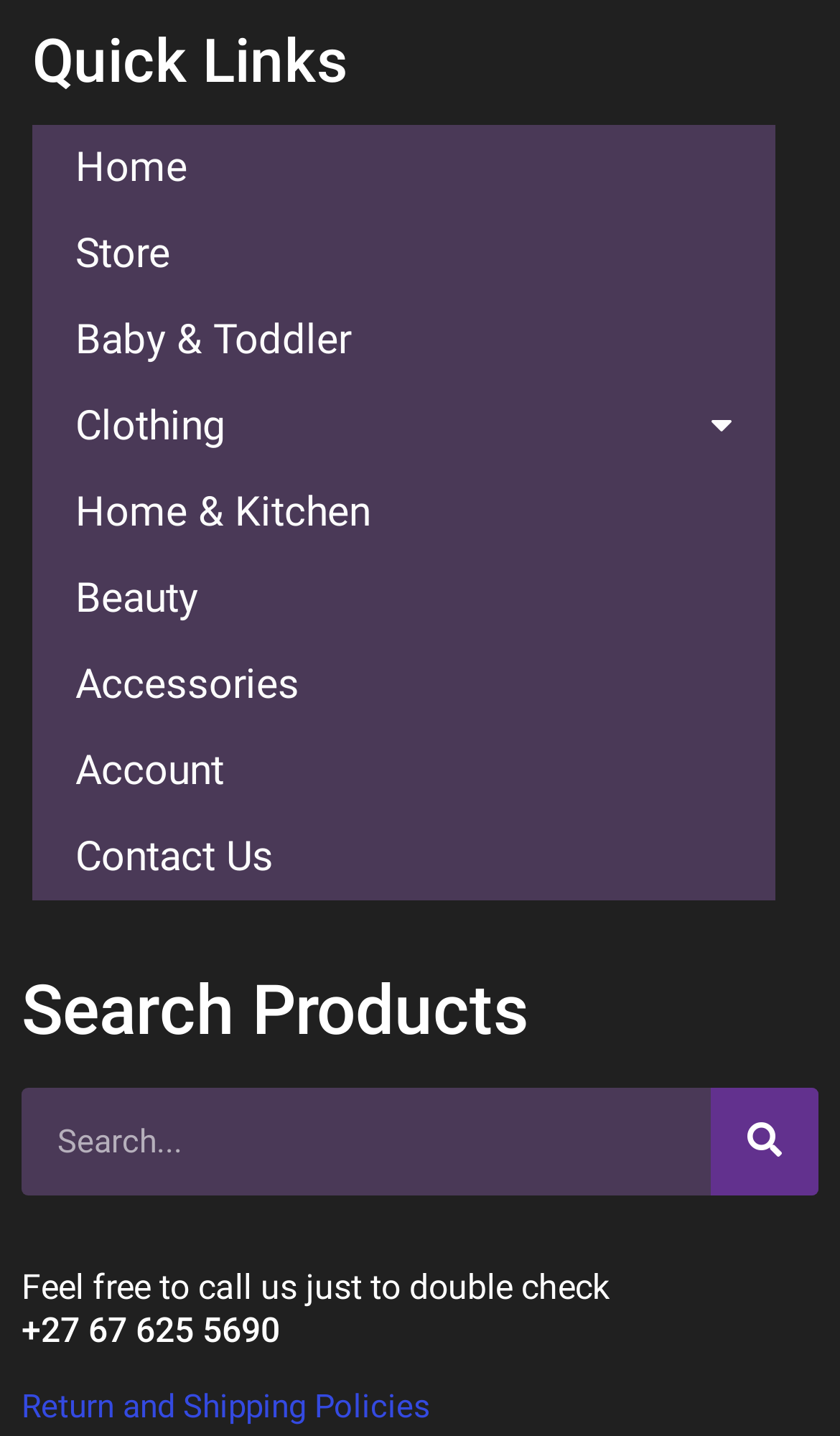Identify the bounding box coordinates of the specific part of the webpage to click to complete this instruction: "Search for products".

[0.026, 0.757, 0.974, 0.832]